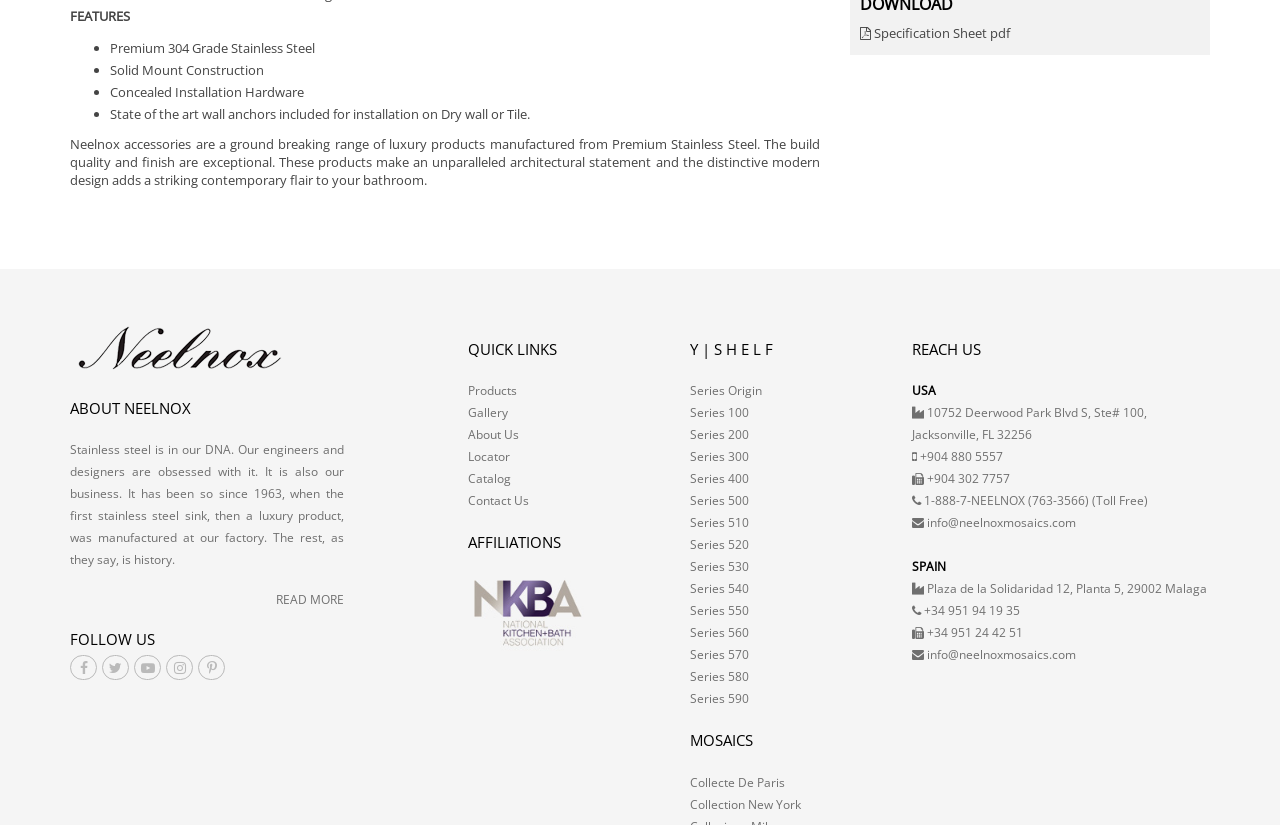Please specify the bounding box coordinates in the format (top-left x, top-left y, bottom-right x, bottom-right y), with values ranging from 0 to 1. Identify the bounding box for the UI component described as follows: MOSAICS

[0.539, 0.885, 0.588, 0.91]